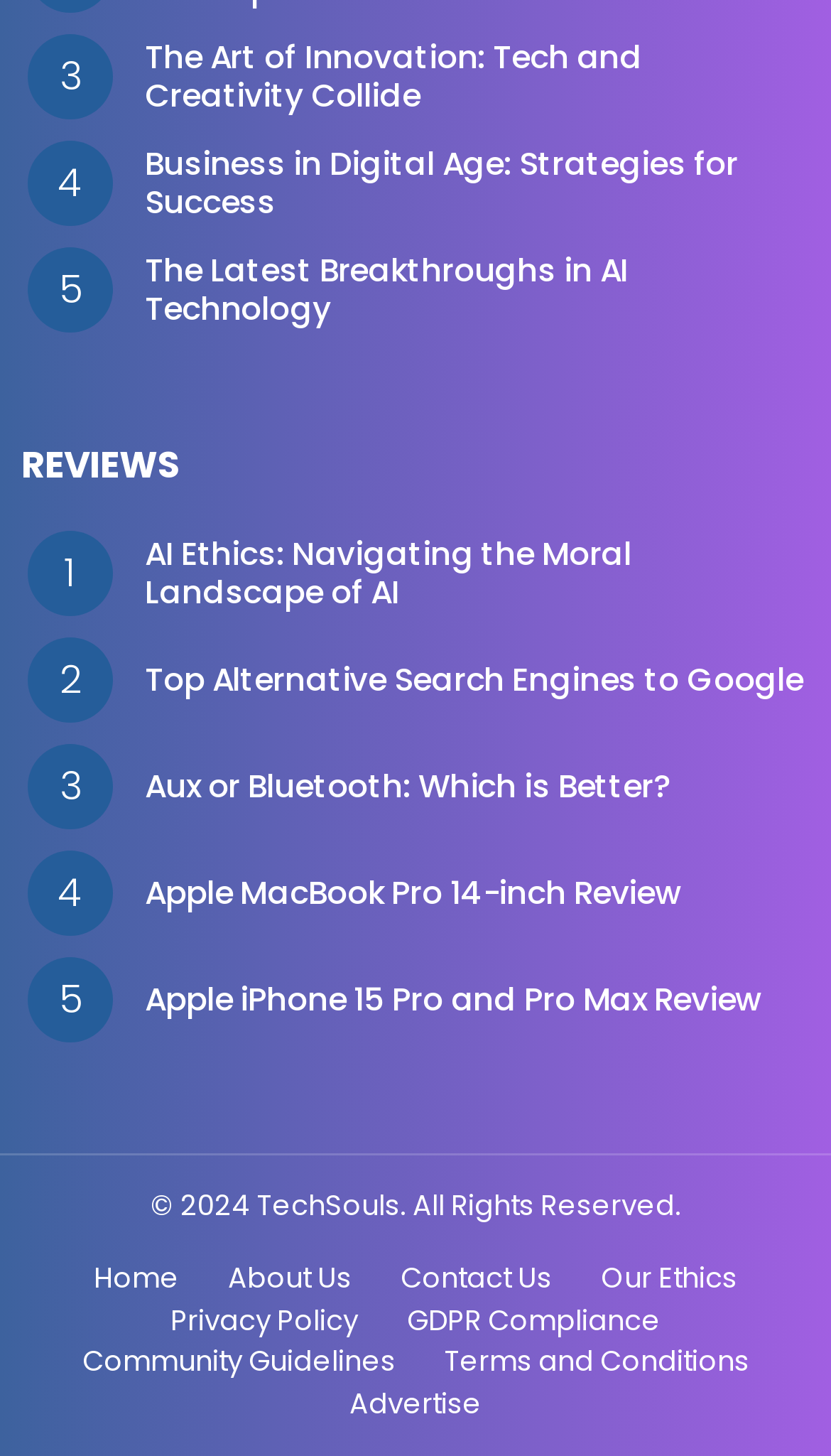Determine the bounding box coordinates of the element that should be clicked to execute the following command: "Learn about Apple MacBook Pro 14-inch Review".

[0.174, 0.6, 0.967, 0.626]